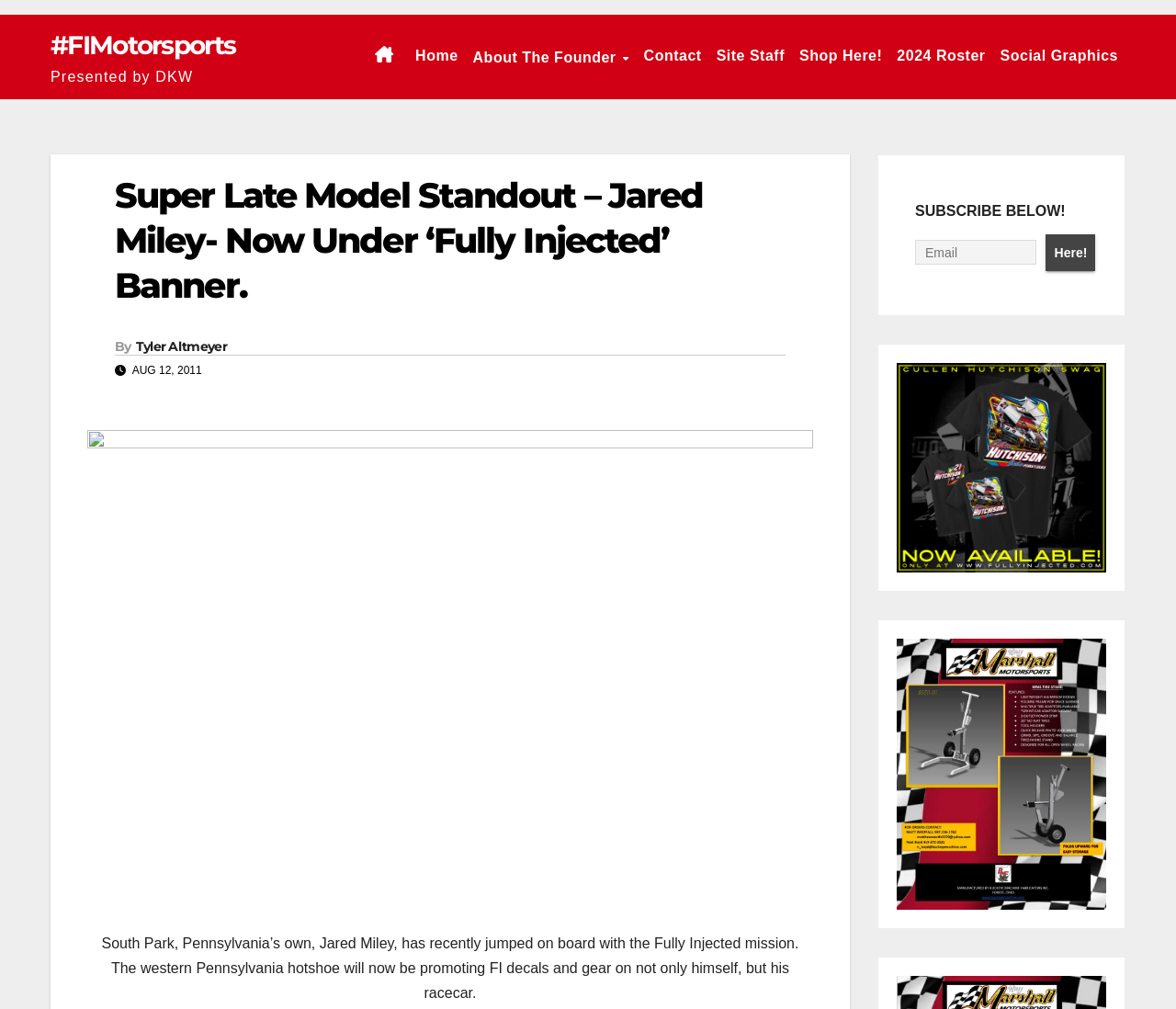How many images are on the webpage?
Based on the content of the image, thoroughly explain and answer the question.

There are three figure elements on the webpage, each containing an image. Two of them are linked, and one is not.